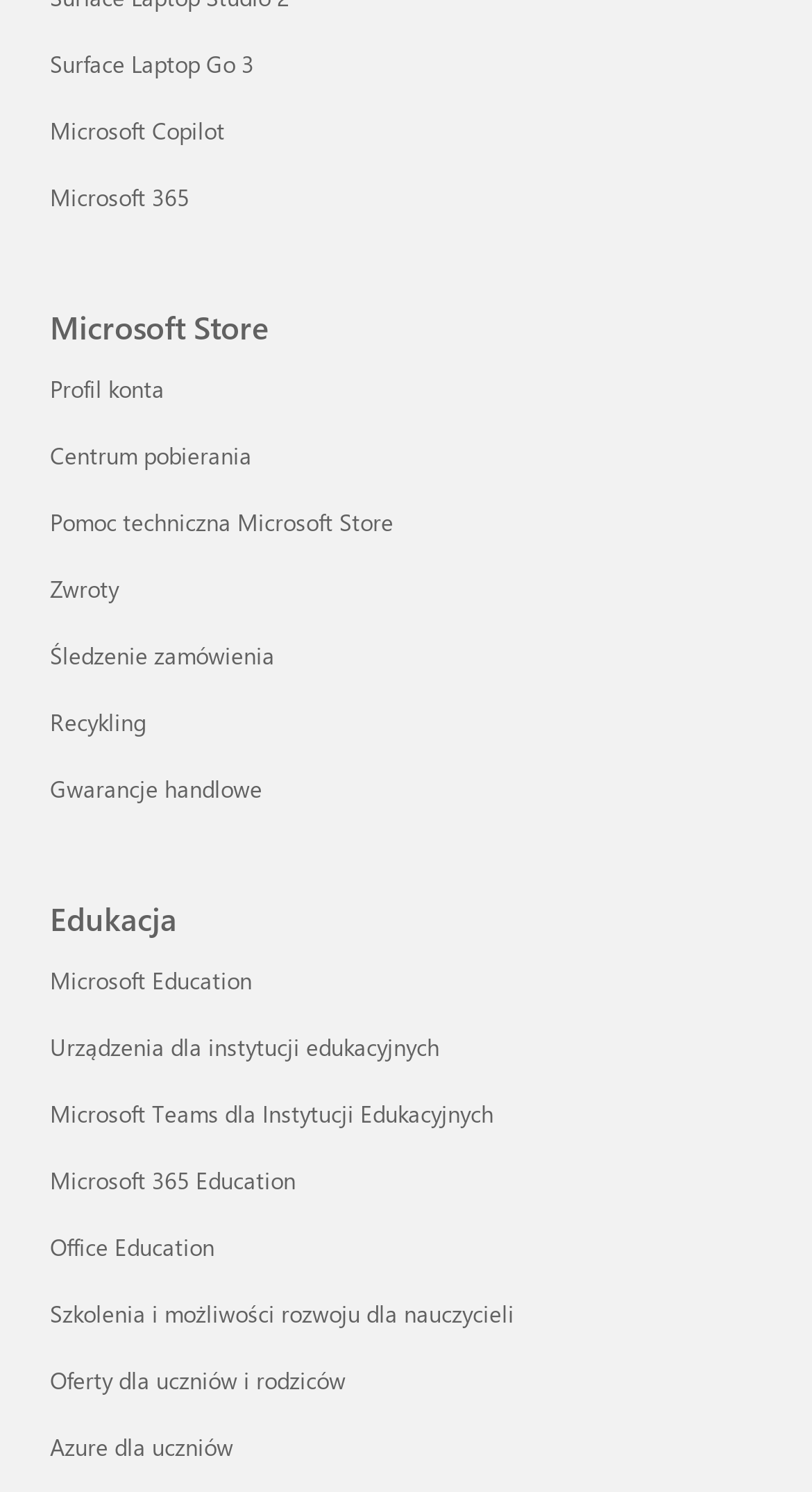What is the purpose of the 'Pomoc techniczna Microsoft Store' link?
Analyze the image and deliver a detailed answer to the question.

The purpose of the 'Pomoc techniczna Microsoft Store' link can be determined by looking at the text of the link element, which suggests that it is related to accessing technical support for the Microsoft Store website.